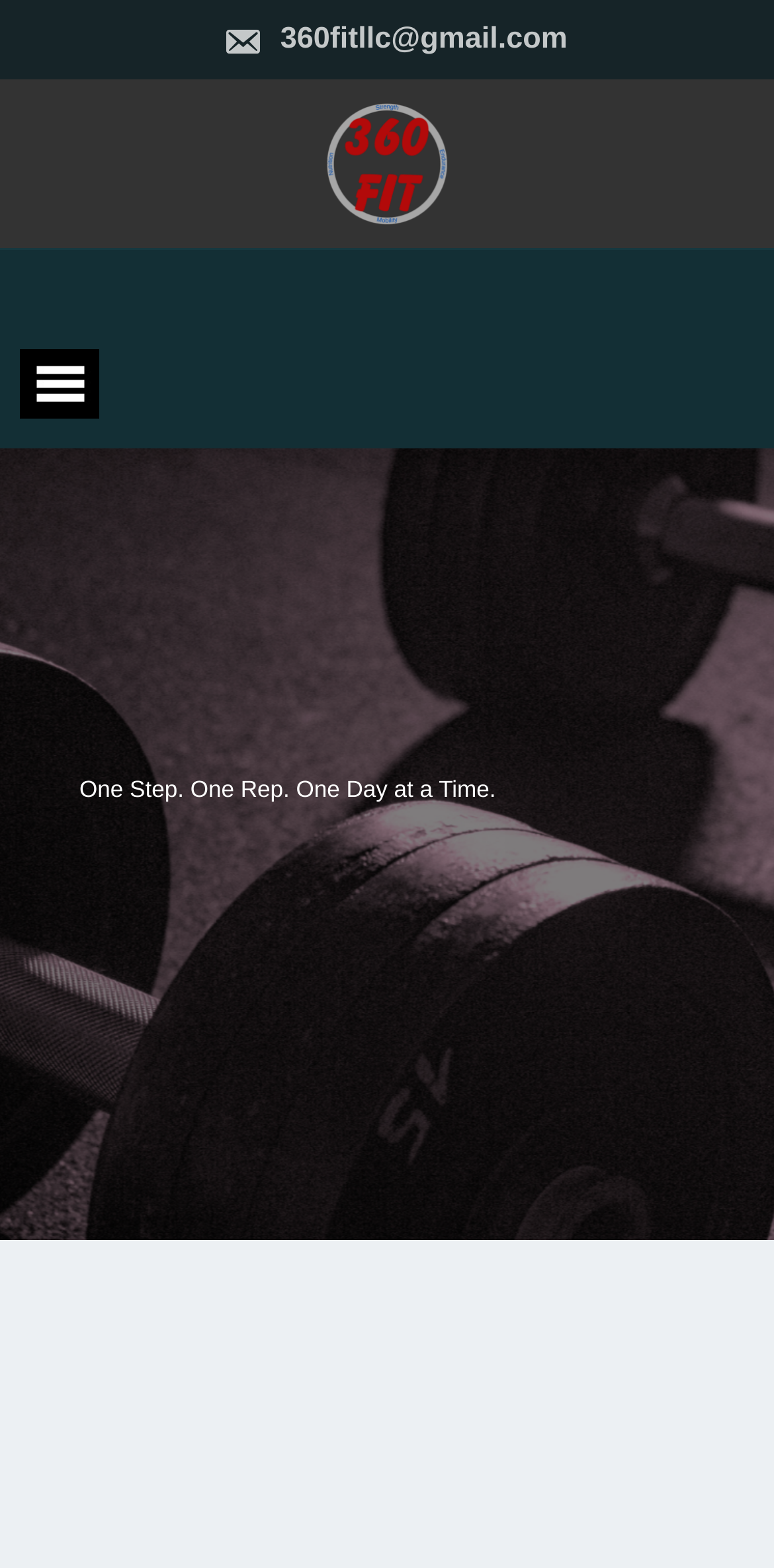What is the purpose of the button on the top left?
Using the details from the image, give an elaborate explanation to answer the question.

I found the purpose of the button by looking at the button element with the description 'mobile' which has a control relation with the primary-menu, indicating that it is used to open the primary menu.